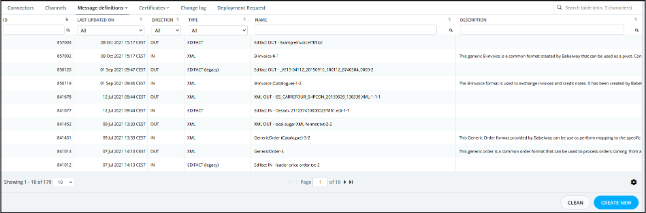What is the purpose of the search bar?
Please provide a comprehensive answer based on the visual information in the image.

The search bar is a prominent feature in the 'Message definitions' section, allowing users to quickly find specific message definitions by filtering the table. This enables efficient management of message definitions, saving time and effort.